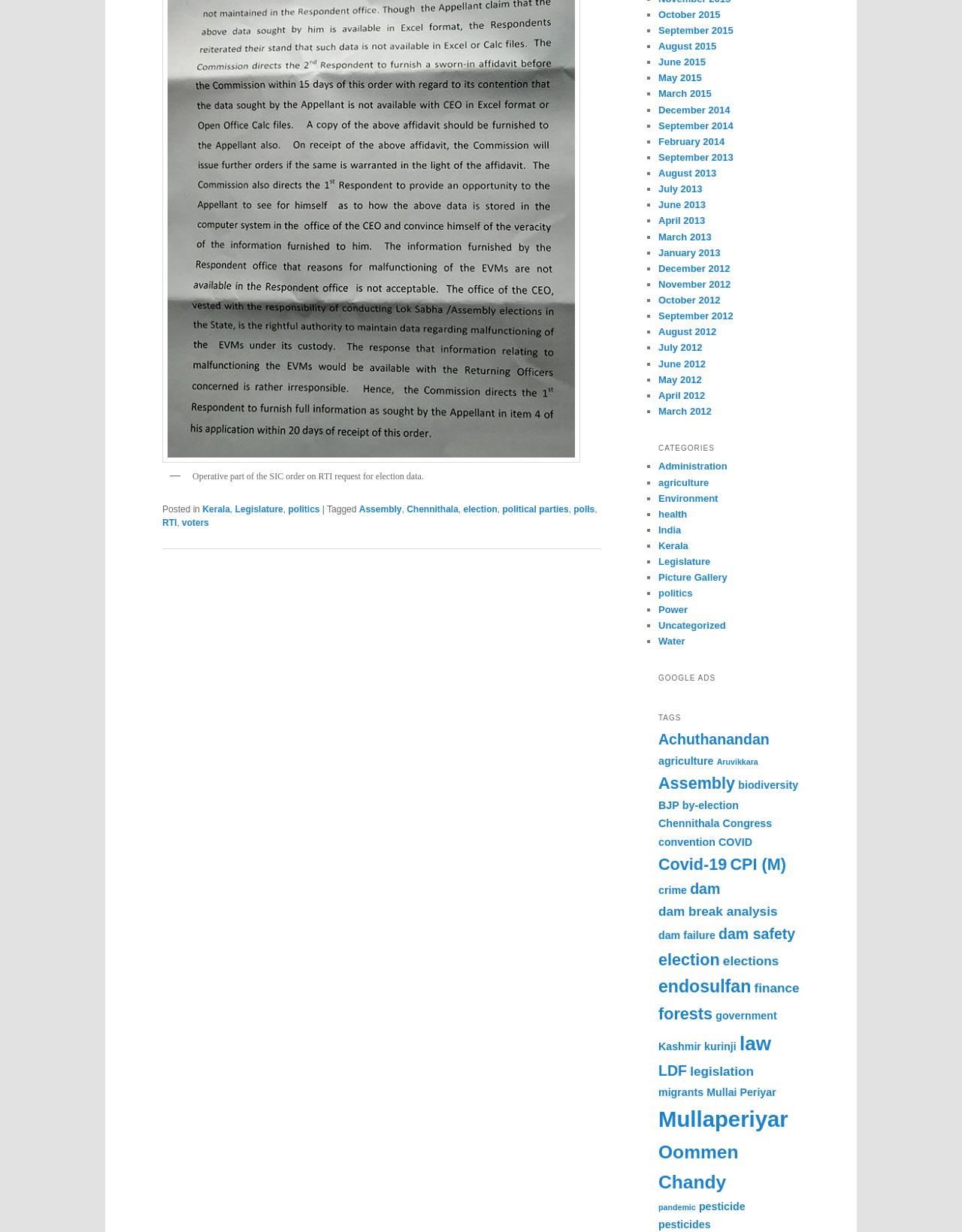Give a one-word or short phrase answer to this question: 
In which state is the election mentioned?

Kerala